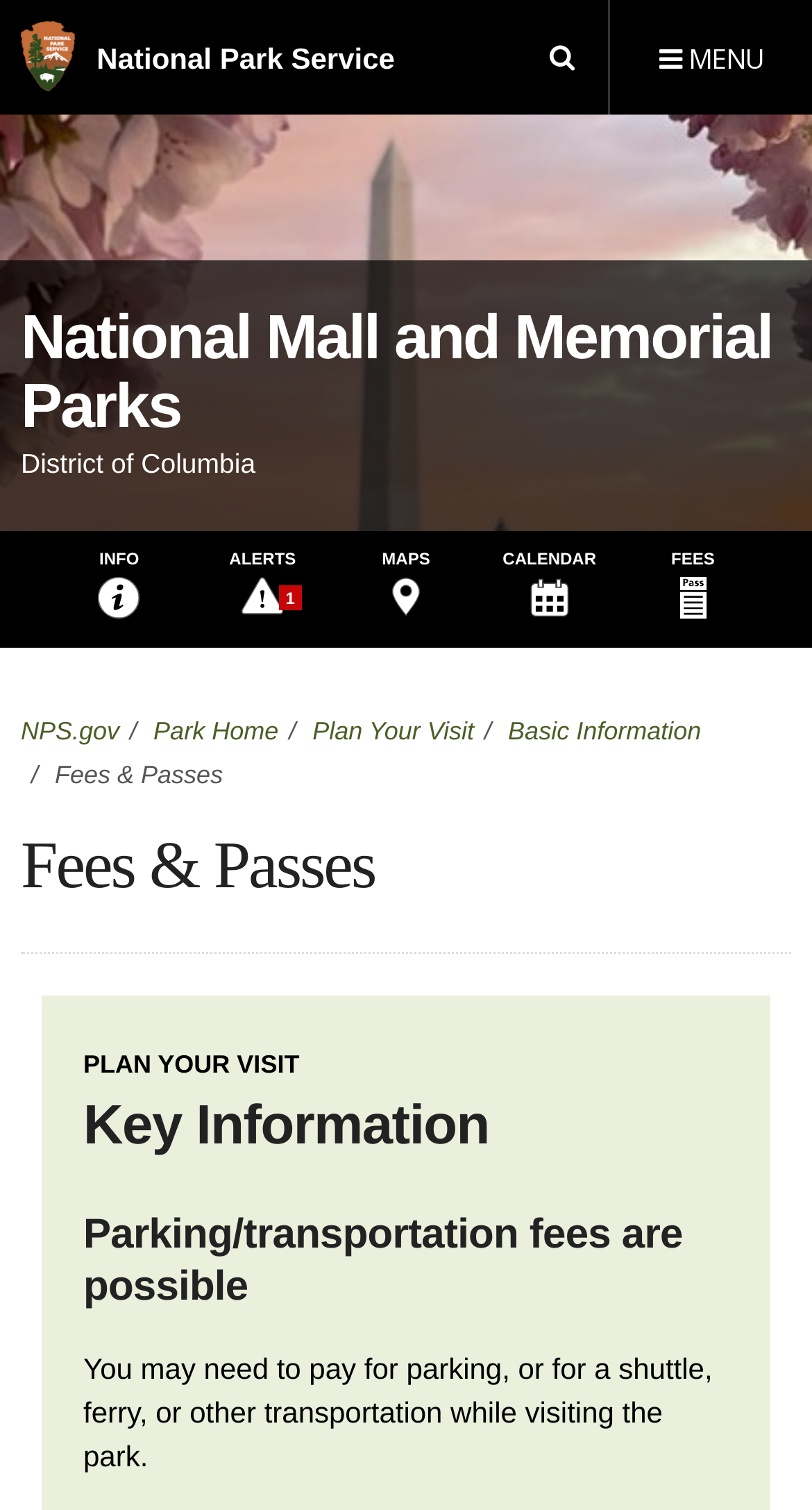Please determine the bounding box coordinates for the element that should be clicked to follow these instructions: "Open the menu".

[0.749, 0.0, 1.0, 0.076]